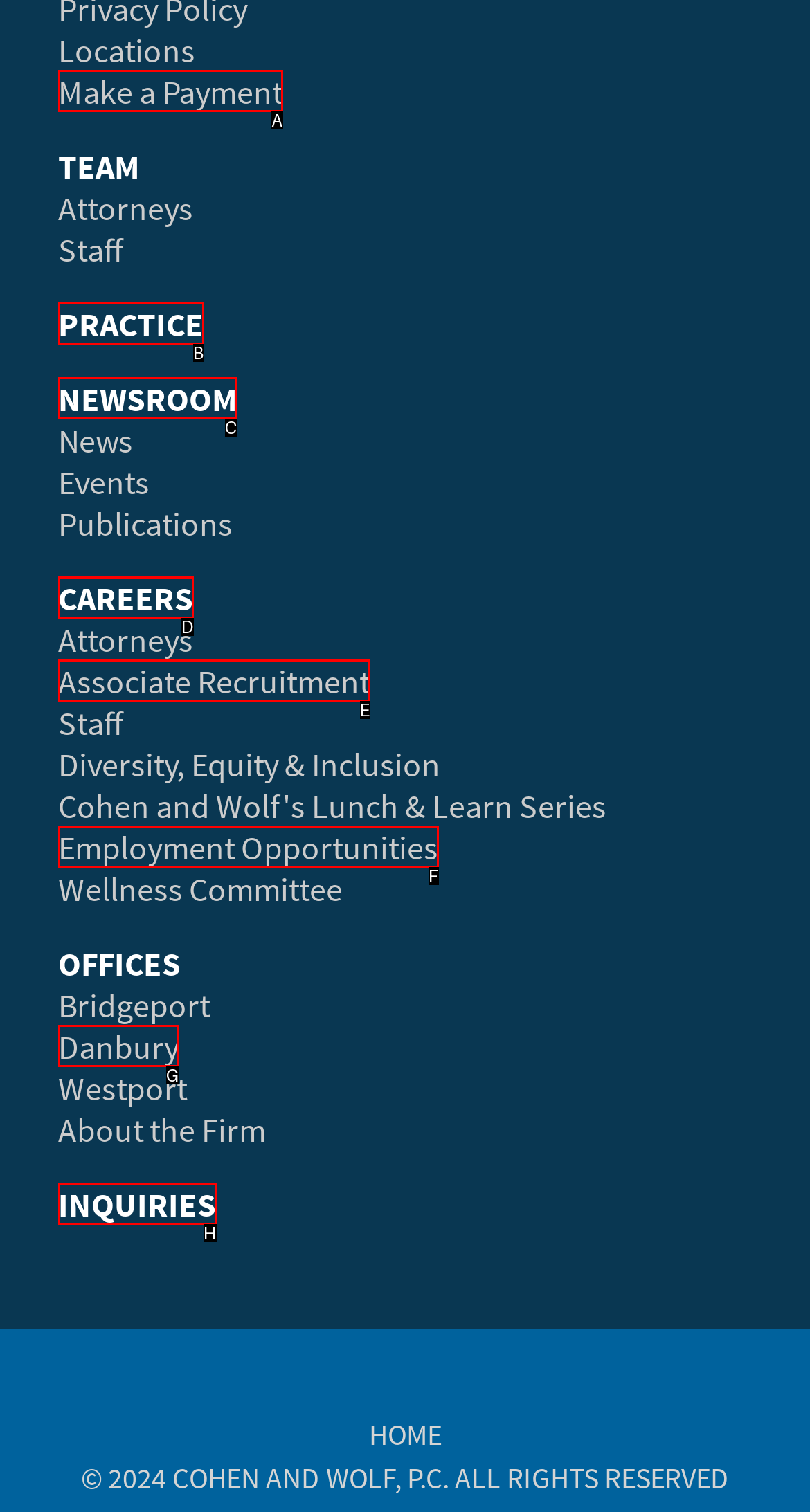Which UI element corresponds to this description: Make a Payment
Reply with the letter of the correct option.

A